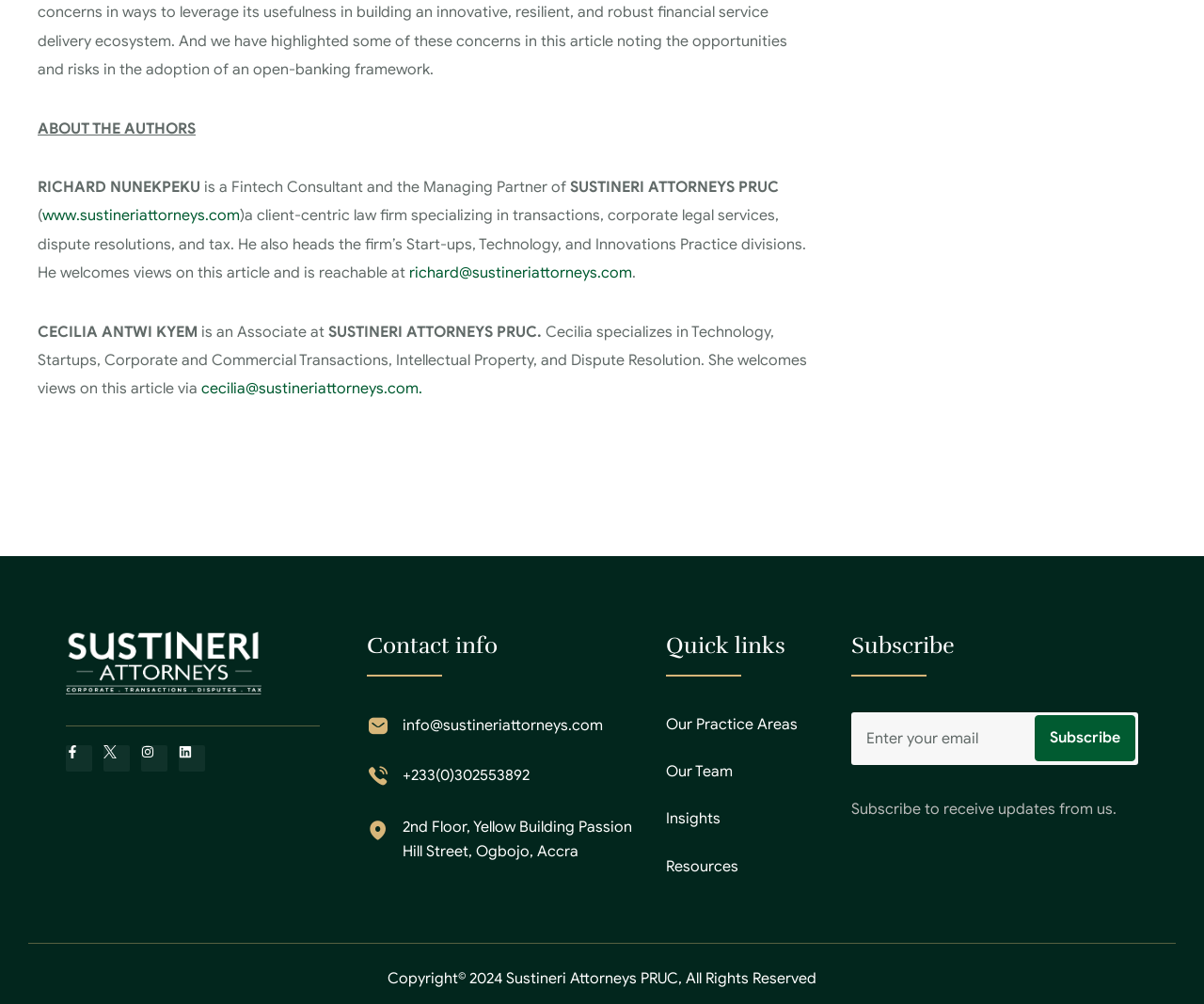What is the address of Sustineri Attorneys PRUC?
Using the image as a reference, answer with just one word or a short phrase.

2nd Floor, Yellow Building Passion Hill Street, Ogbojo, Accra